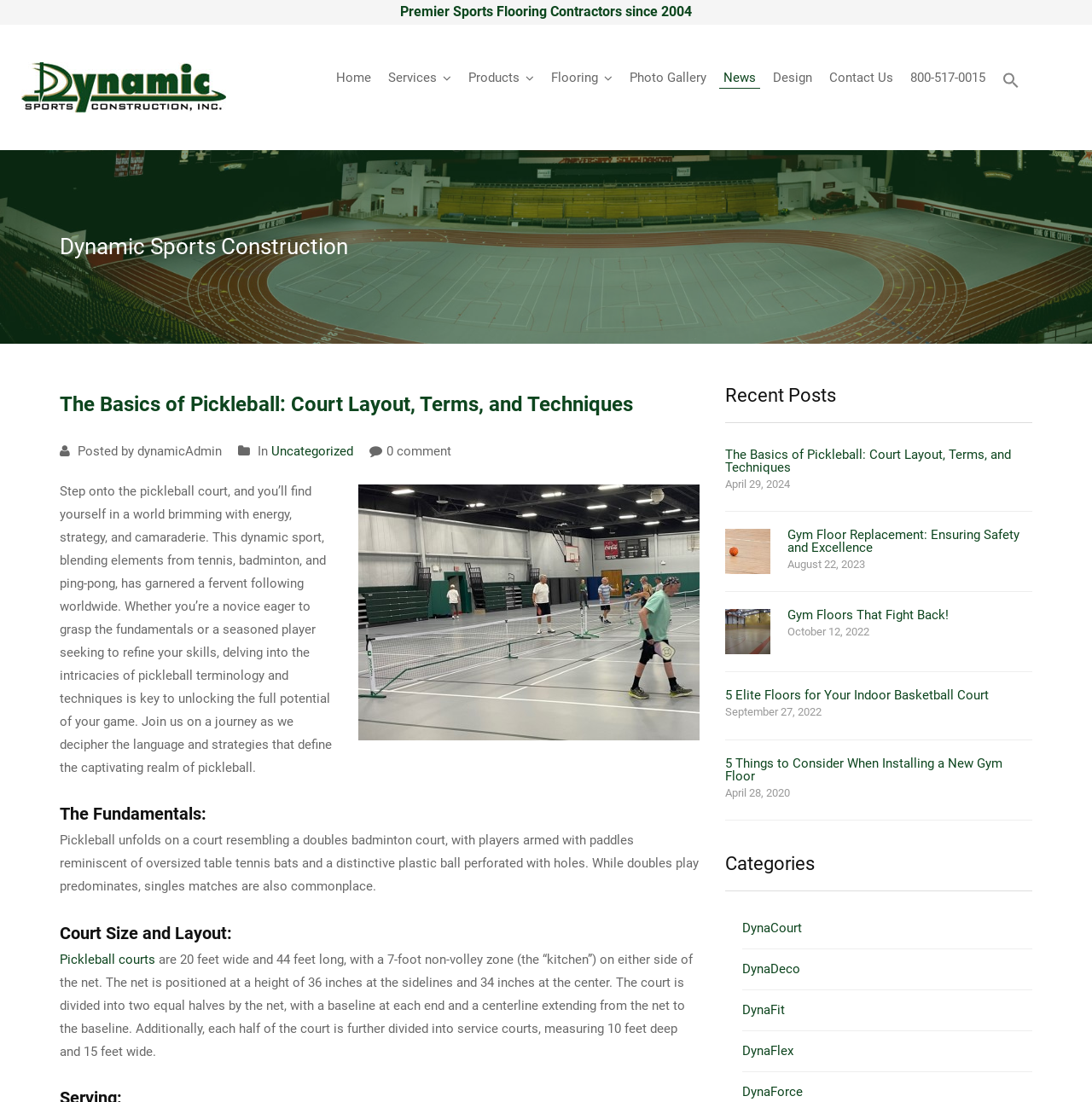Can you specify the bounding box coordinates for the region that should be clicked to fulfill this instruction: "Search for something".

[0.918, 0.03, 0.934, 0.117]